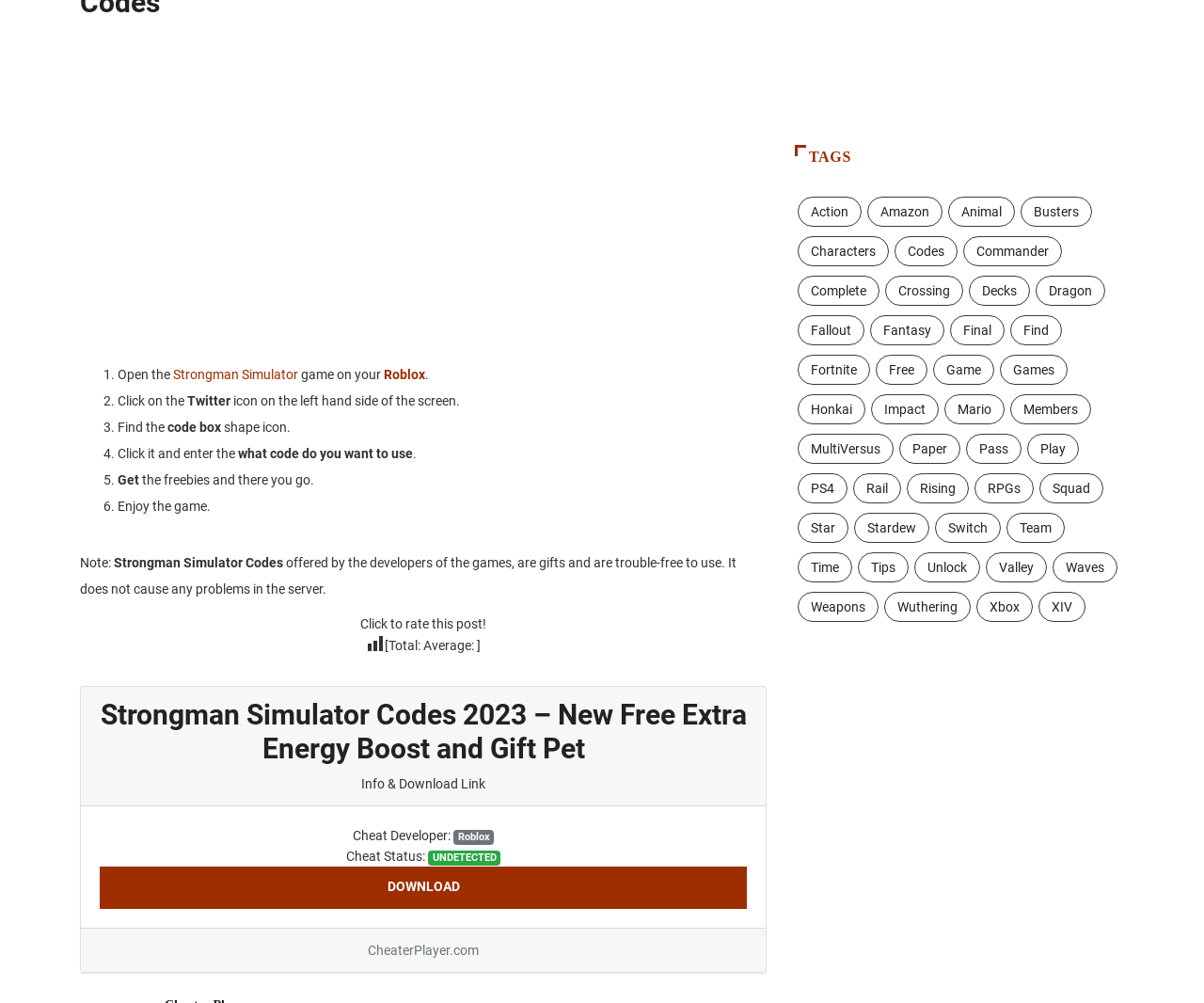Where can I download the cheat for Strongman Simulator?
Refer to the image and give a detailed answer to the question.

On the webpage, I found a section that mentions the cheat developer as Roblox and the cheat status as UNDETECTED. Below that, there is a DOWNLOAD link, and when I hover over it, I see the URL CheaterPlayer.com, which is likely where I can download the cheat.